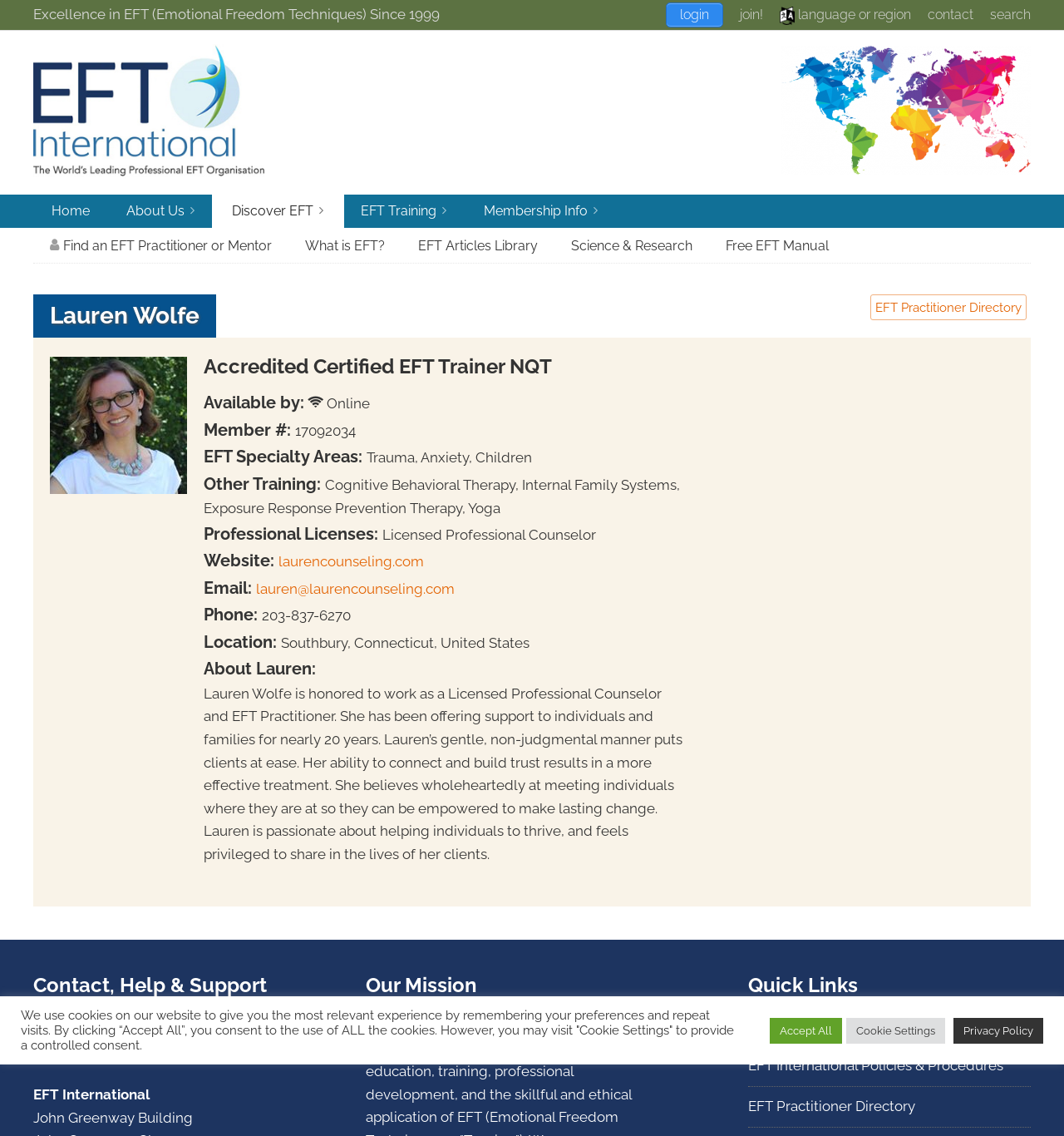Please identify the coordinates of the bounding box for the clickable region that will accomplish this instruction: "select language".

[0.733, 0.006, 0.856, 0.02]